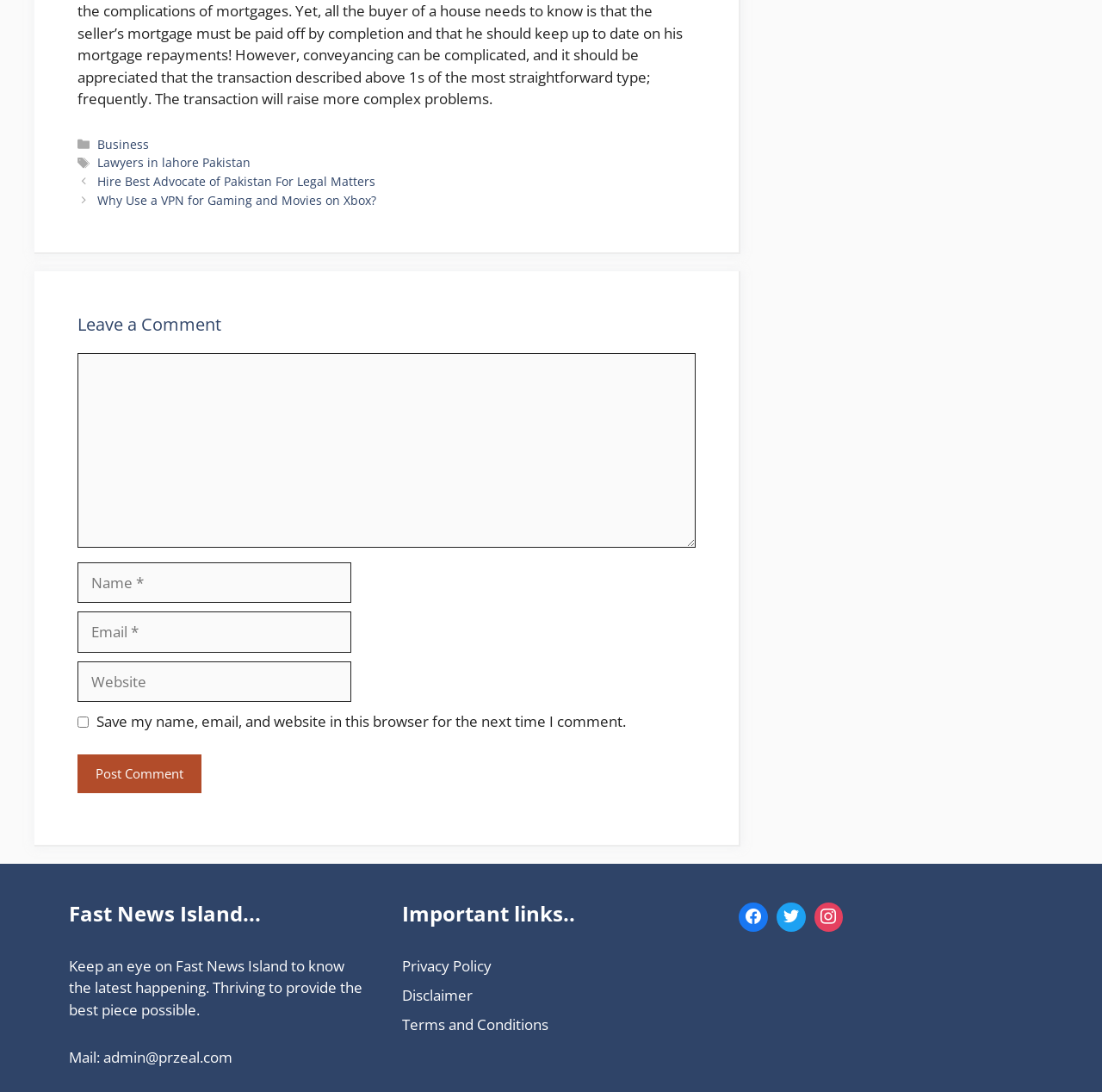Pinpoint the bounding box coordinates of the element that must be clicked to accomplish the following instruction: "Click on the 'Business' category". The coordinates should be in the format of four float numbers between 0 and 1, i.e., [left, top, right, bottom].

[0.088, 0.124, 0.135, 0.139]